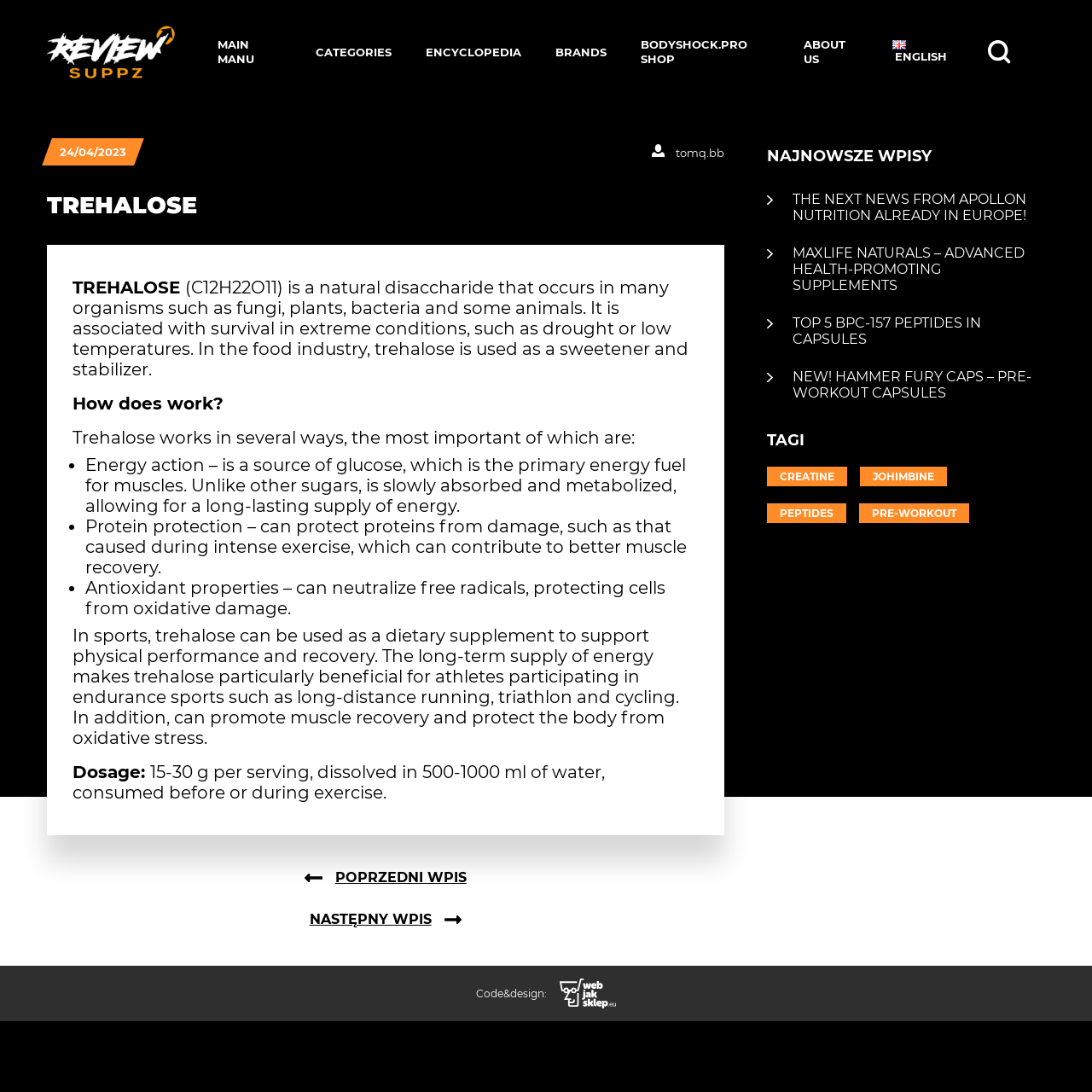Determine the bounding box coordinates for the HTML element described here: "parent_node: MAIN MANU".

[0.043, 0.023, 0.16, 0.072]